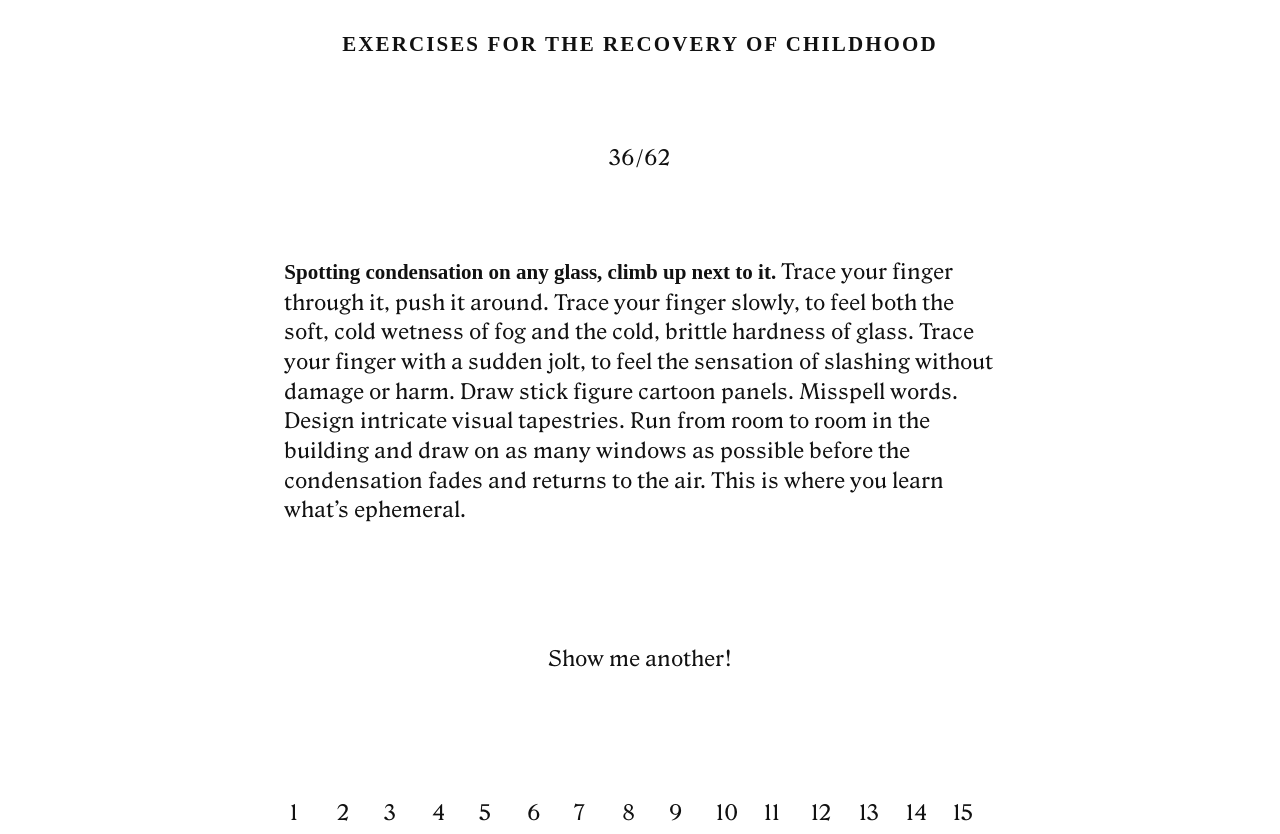Identify the bounding box coordinates of the region that should be clicked to execute the following instruction: "Click on 'Show me another!' to view another exercise".

[0.428, 0.774, 0.572, 0.804]